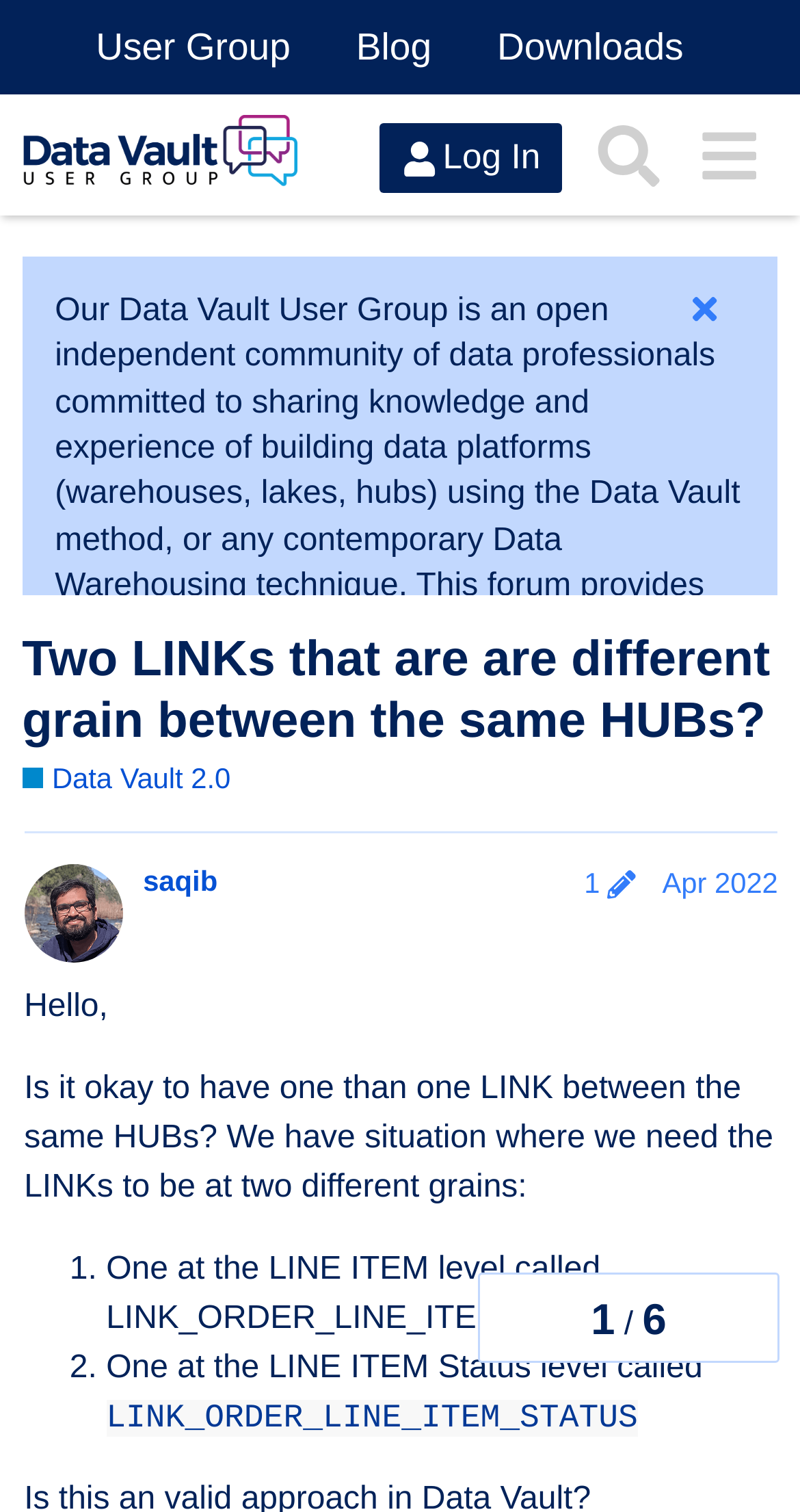Identify the bounding box for the UI element that is described as follows: "Data Vault 2.0".

[0.027, 0.502, 0.288, 0.529]